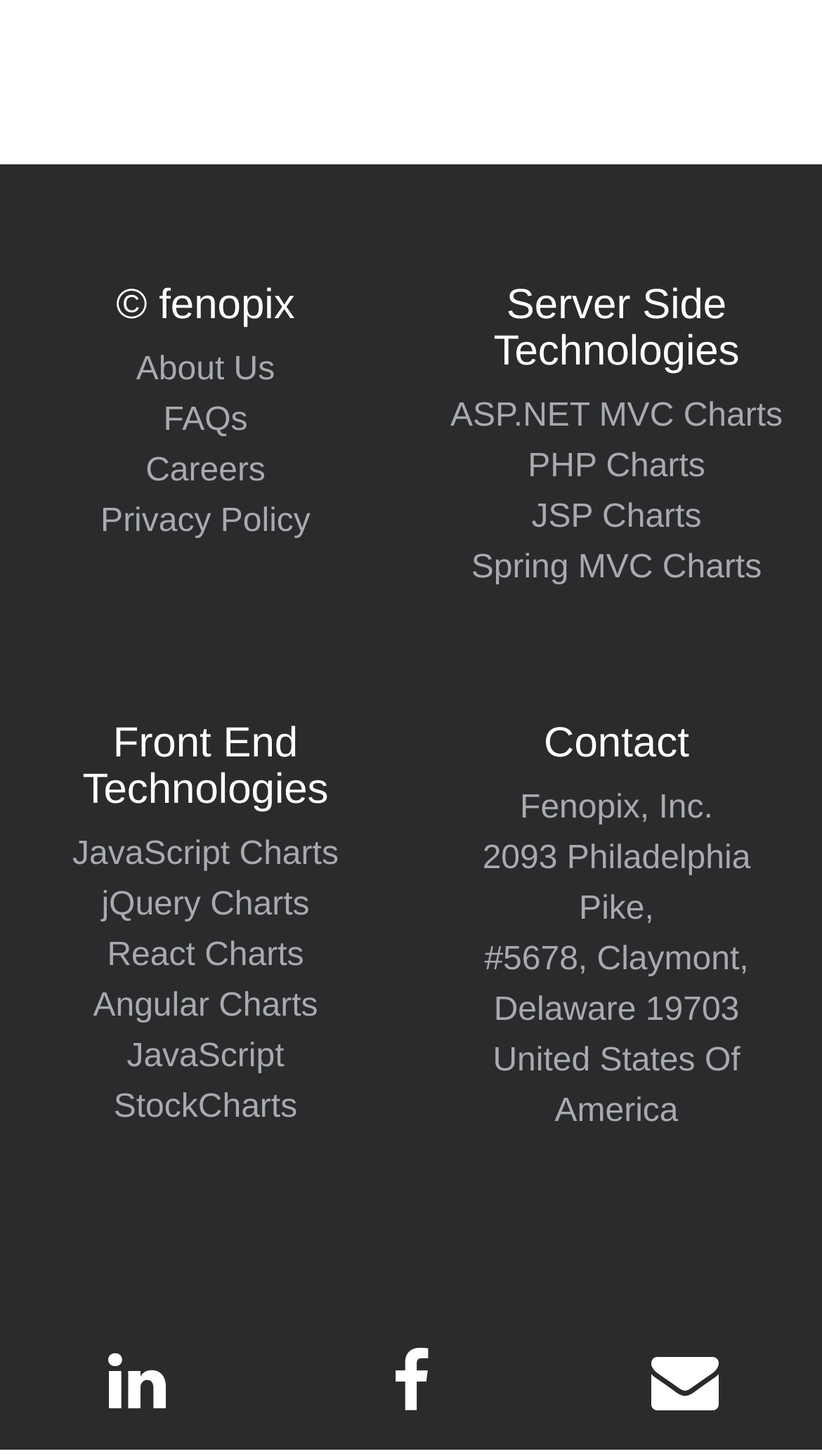How many headings are there on the webpage?
Look at the image and respond with a one-word or short-phrase answer.

4